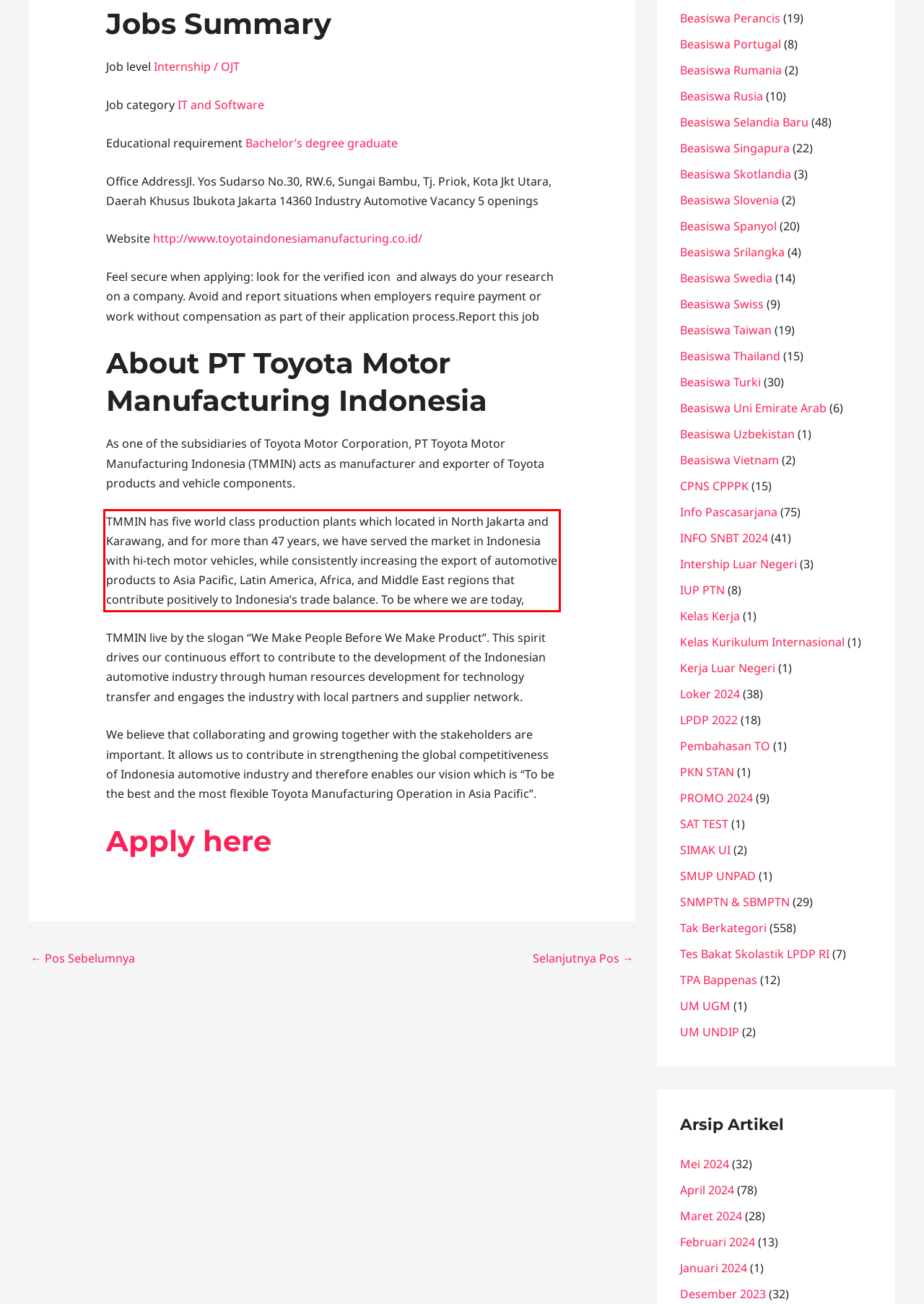Identify the text inside the red bounding box on the provided webpage screenshot by performing OCR.

TMMIN has five world class production plants which located in North Jakarta and Karawang, and for more than 47 years, we have served the market in Indonesia with hi-tech motor vehicles, while consistently increasing the export of automotive products to Asia Pacific, Latin America, Africa, and Middle East regions that contribute positively to Indonesia’s trade balance. To be where we are today,